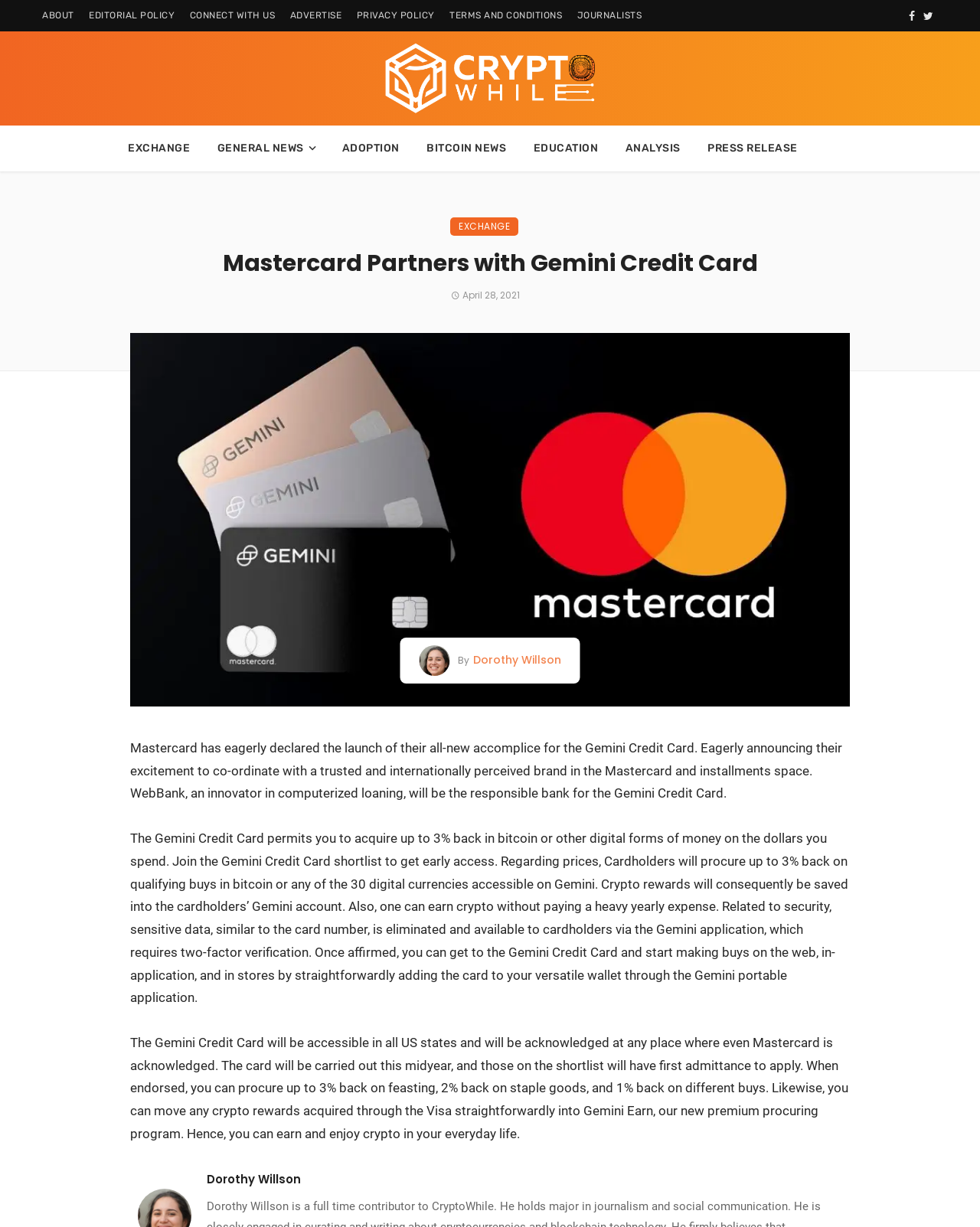Using the webpage screenshot, locate the HTML element that fits the following description and provide its bounding box: "General News".

[0.222, 0.102, 0.349, 0.14]